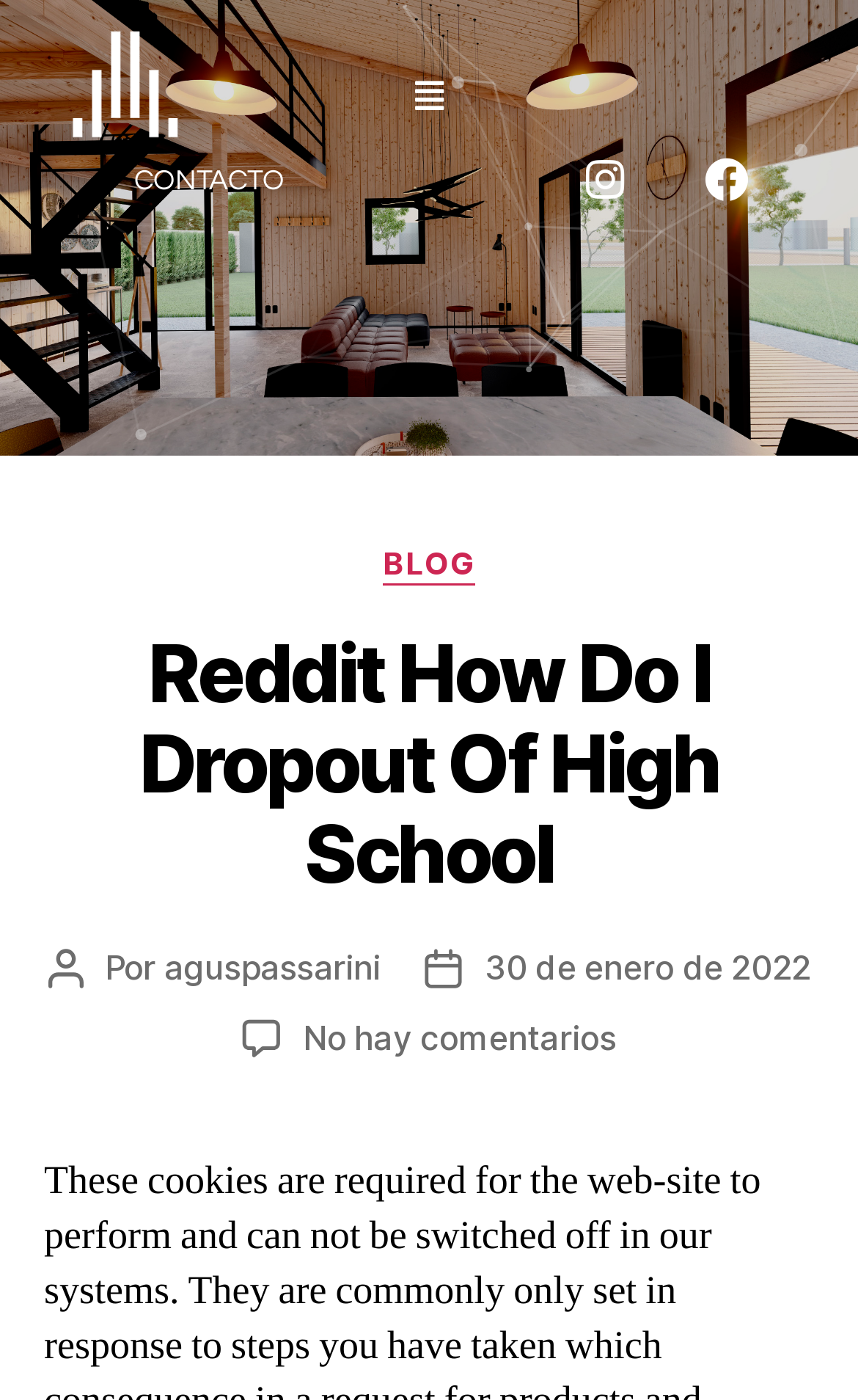What is the date of the blog post?
Please look at the screenshot and answer in one word or a short phrase.

30 de enero de 2022